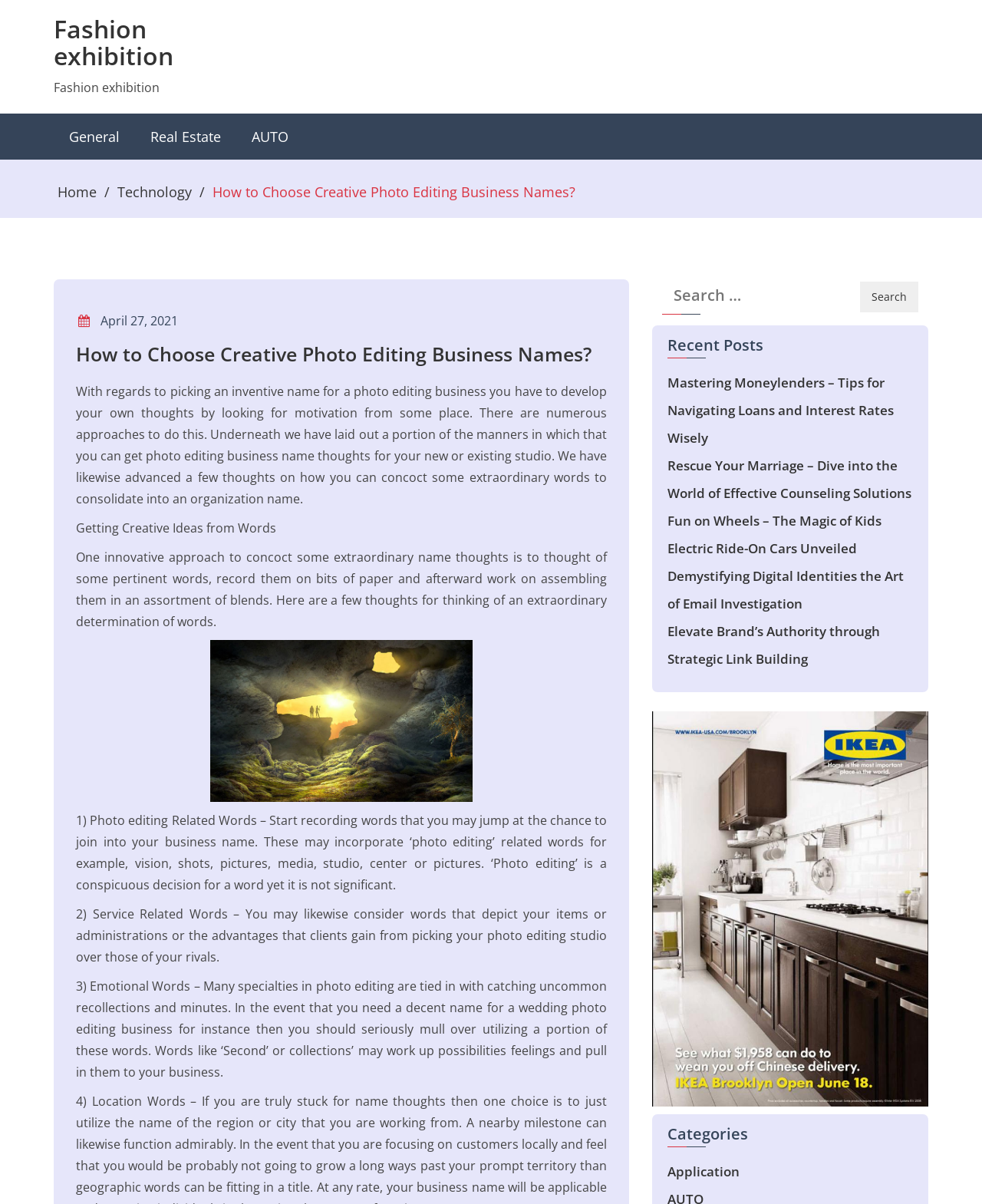What is the topic of the article?
Using the information from the image, provide a comprehensive answer to the question.

The topic of the article can be determined by reading the heading 'How to Choose Creative Photo Editing Business Names?' which is located at the top of the webpage, indicating that the article is about choosing creative names for a photo editing business.